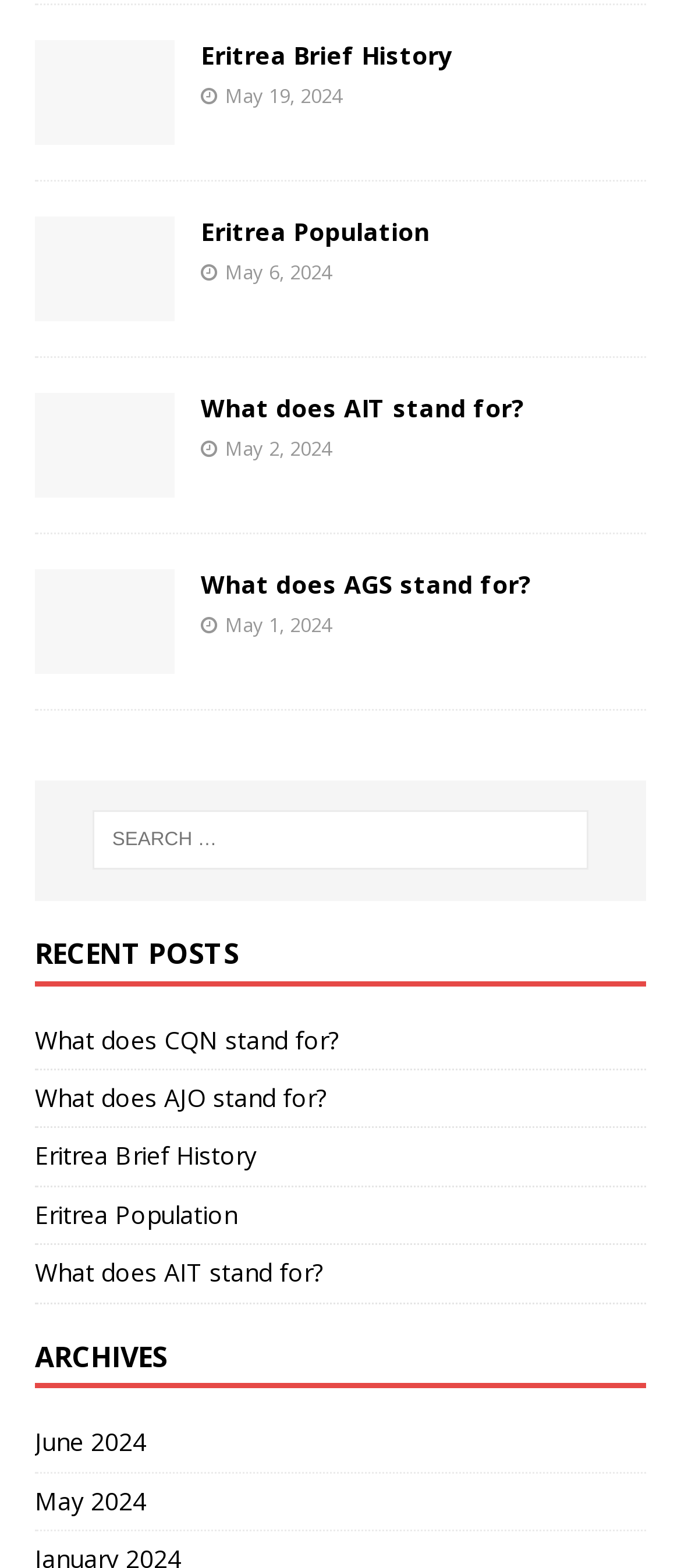Pinpoint the bounding box coordinates of the clickable area needed to execute the instruction: "Learn what AIT stands for". The coordinates should be specified as four float numbers between 0 and 1, i.e., [left, top, right, bottom].

[0.295, 0.249, 0.769, 0.27]